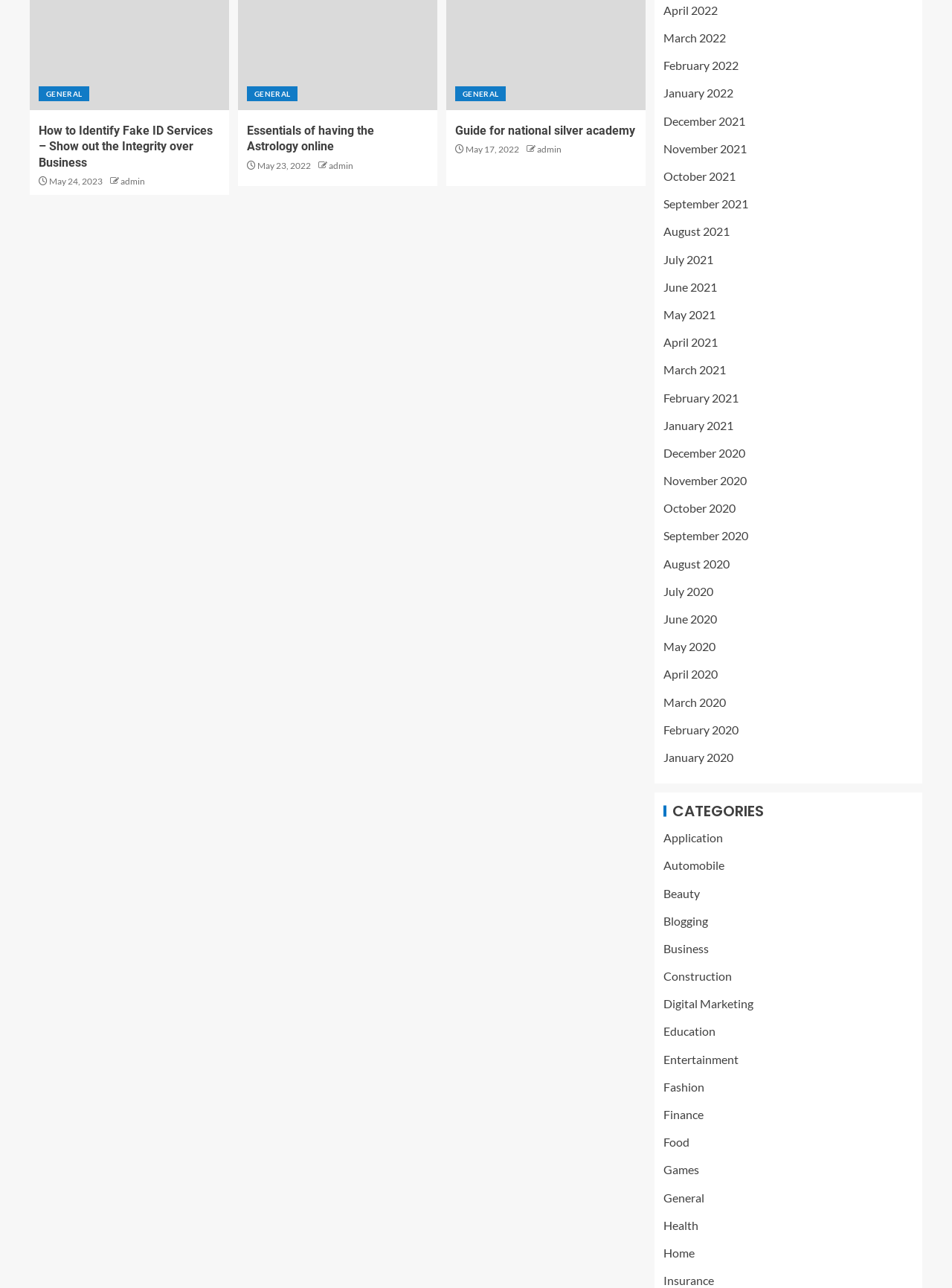Use a single word or phrase to answer the question:
What is the date of the latest article?

May 24, 2023